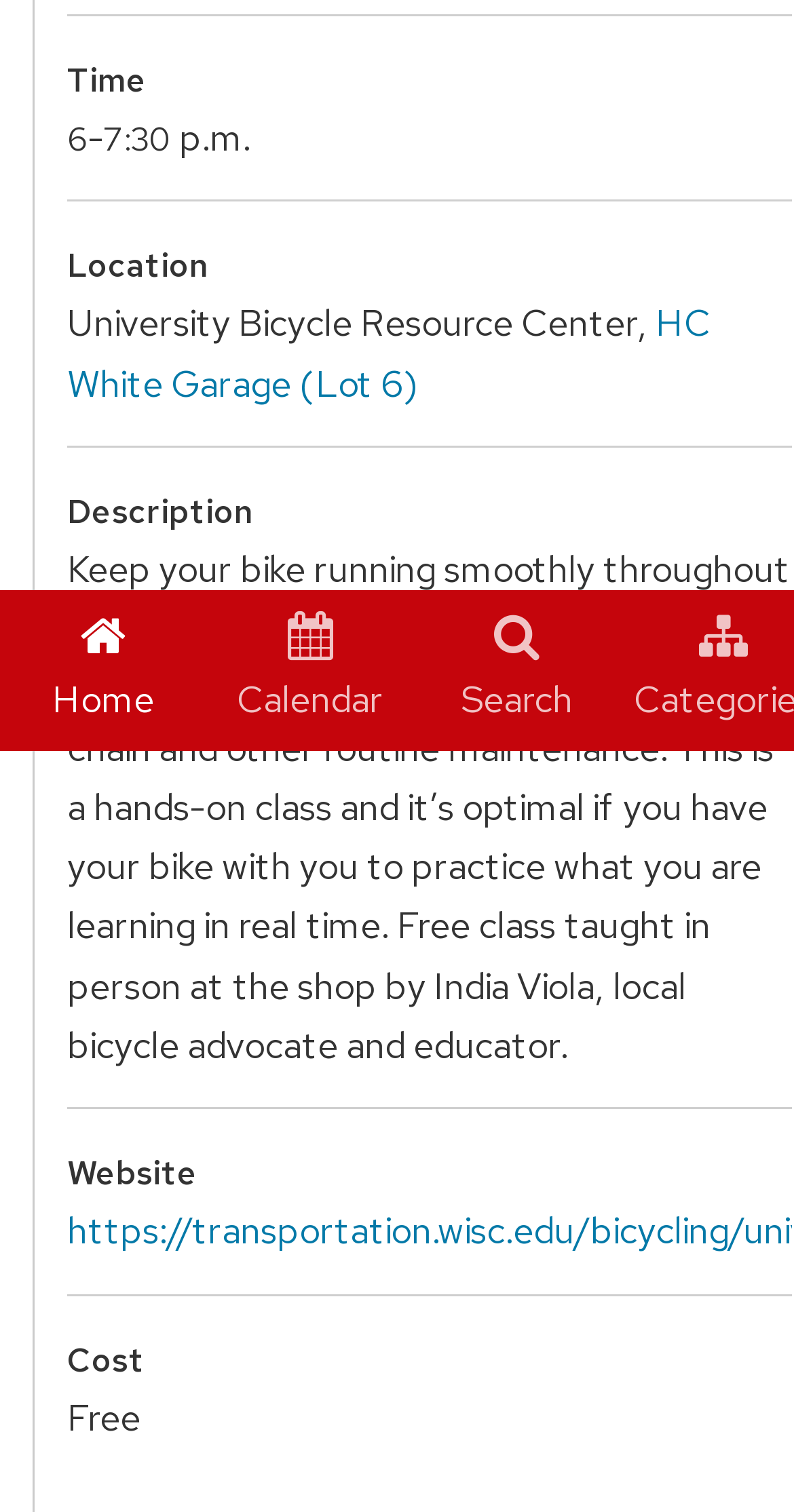Given the description Calendar, predict the bounding box coordinates of the UI element. Ensure the coordinates are in the format (top-left x, top-left y, bottom-right x, bottom-right y) and all values are between 0 and 1.

[0.26, 0.39, 0.521, 0.496]